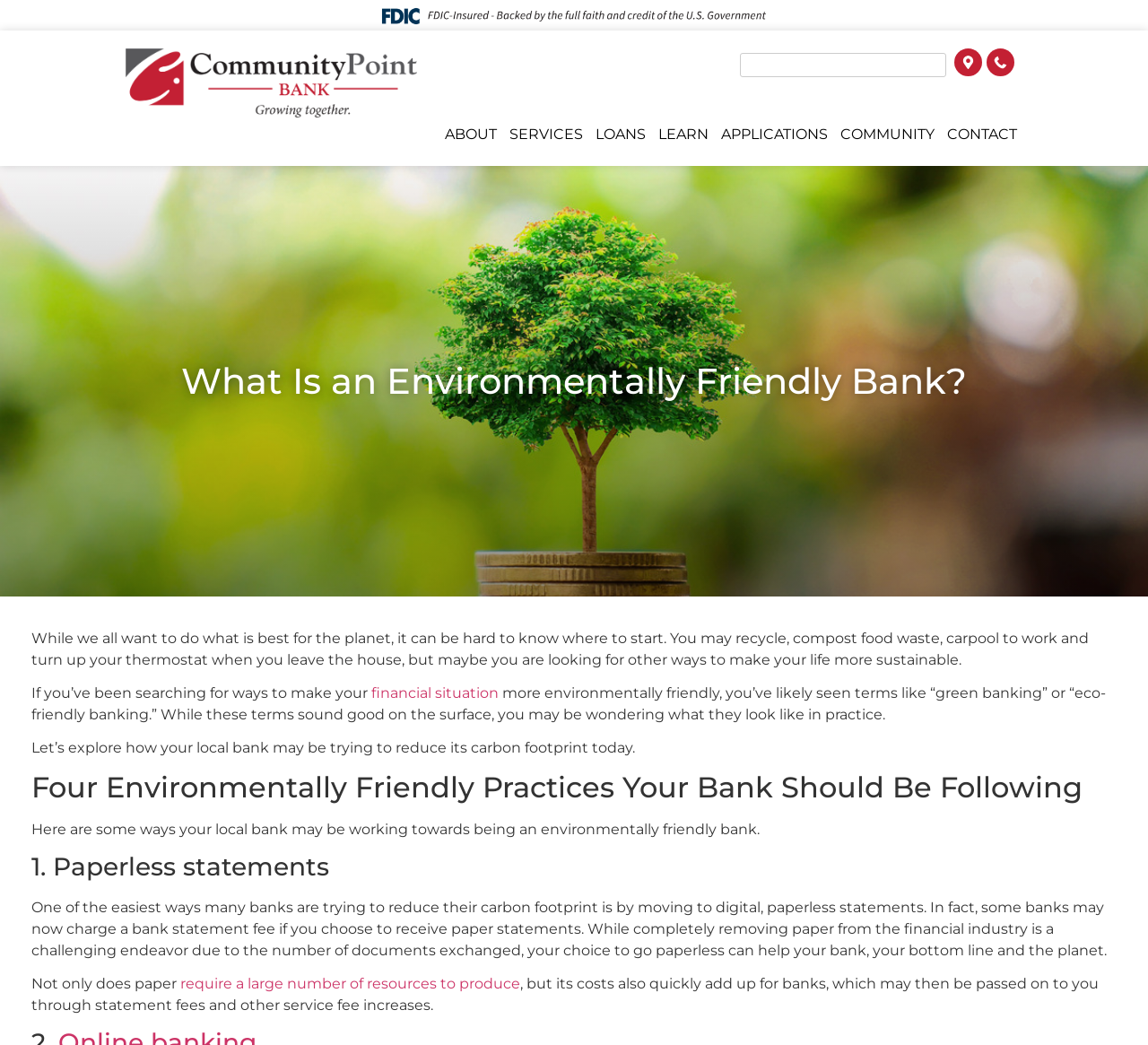Provide the bounding box coordinates for the area that should be clicked to complete the instruction: "Click the 'ORDER NOW' link".

None